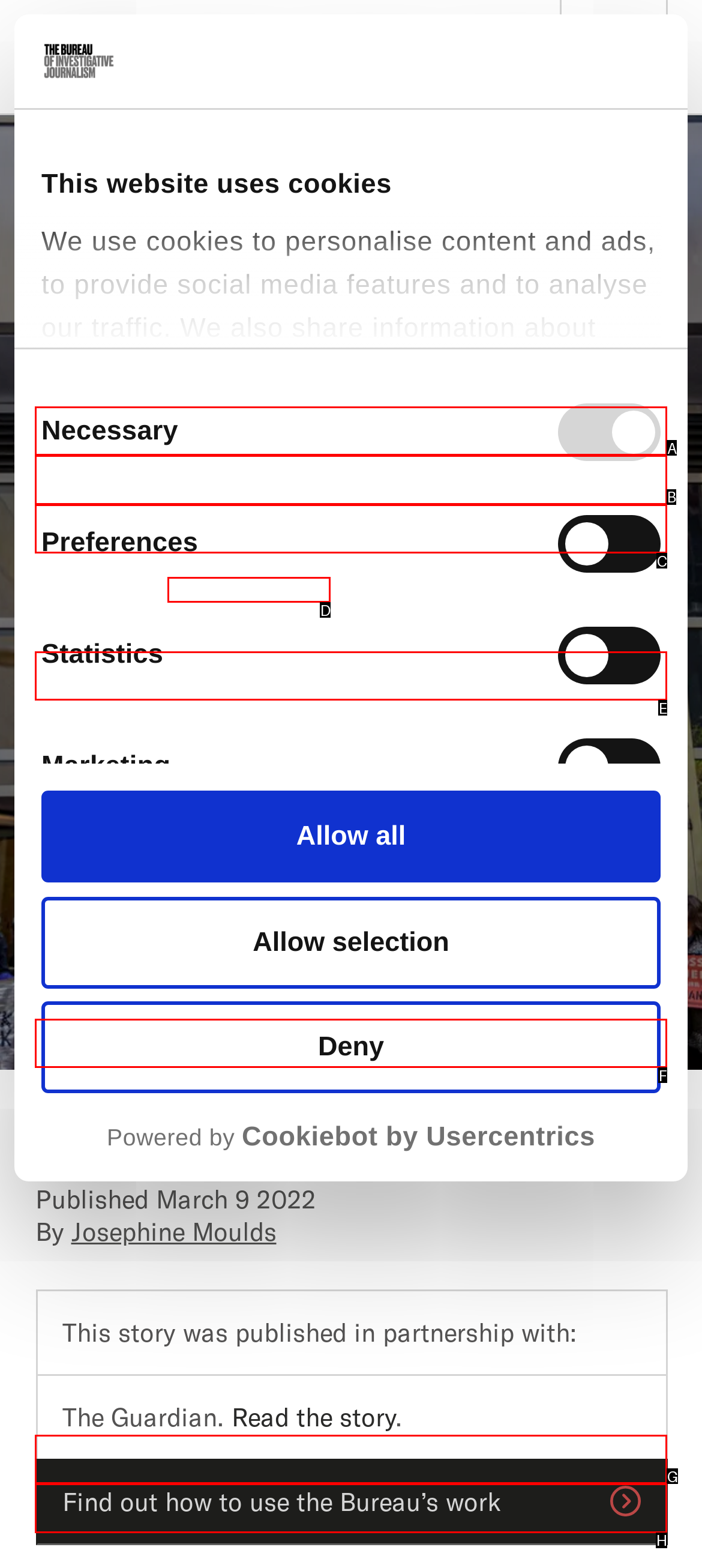To achieve the task: Learn about Big Tobacco, which HTML element do you need to click?
Respond with the letter of the correct option from the given choices.

F